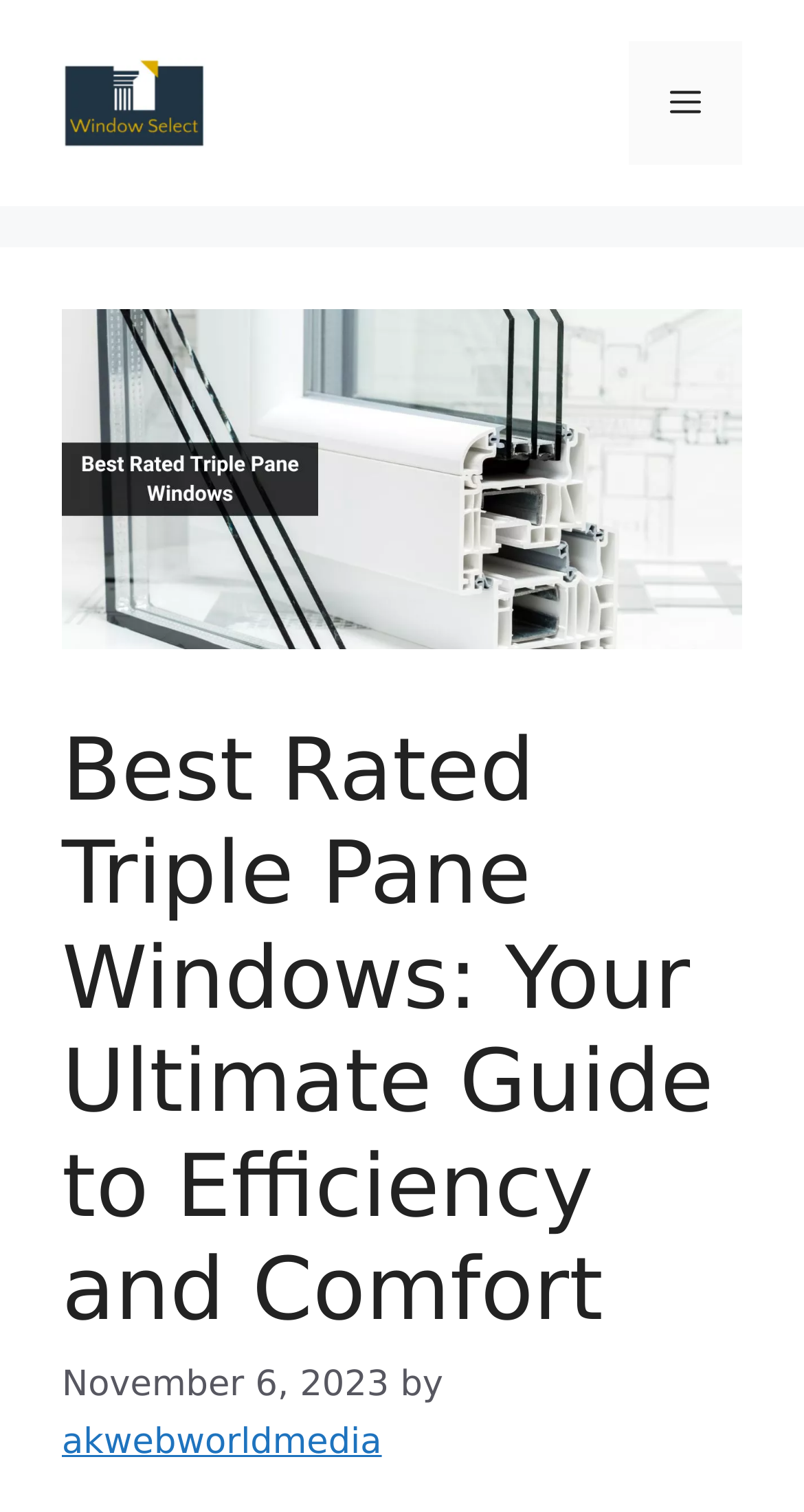Refer to the element description alt="Window Select" and identify the corresponding bounding box in the screenshot. Format the coordinates as (top-left x, top-left y, bottom-right x, bottom-right y) with values in the range of 0 to 1.

[0.077, 0.054, 0.256, 0.081]